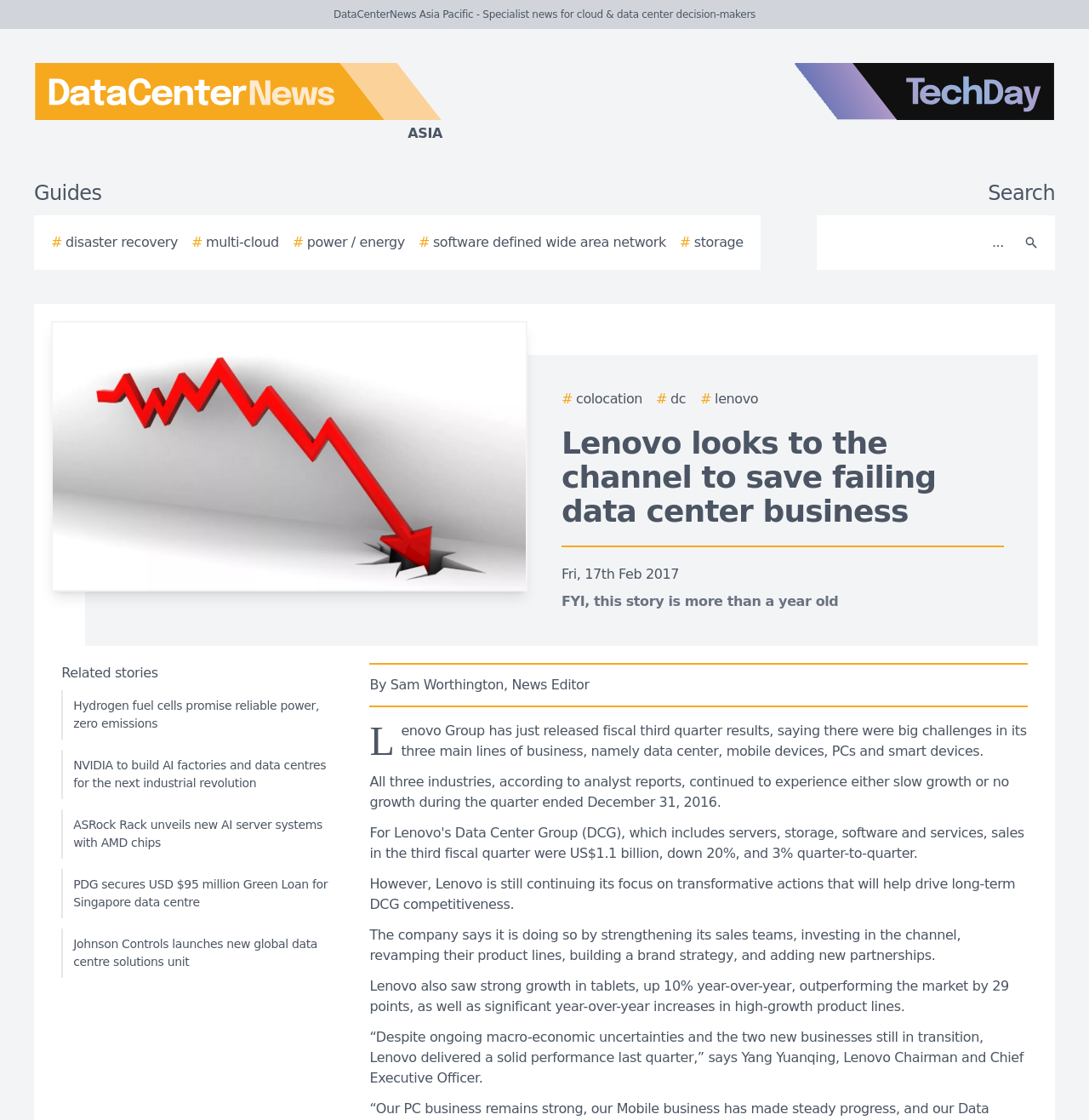Highlight the bounding box coordinates of the element that should be clicked to carry out the following instruction: "Visit the TechDay website". The coordinates must be given as four float numbers ranging from 0 to 1, i.e., [left, top, right, bottom].

[0.729, 0.056, 0.969, 0.128]